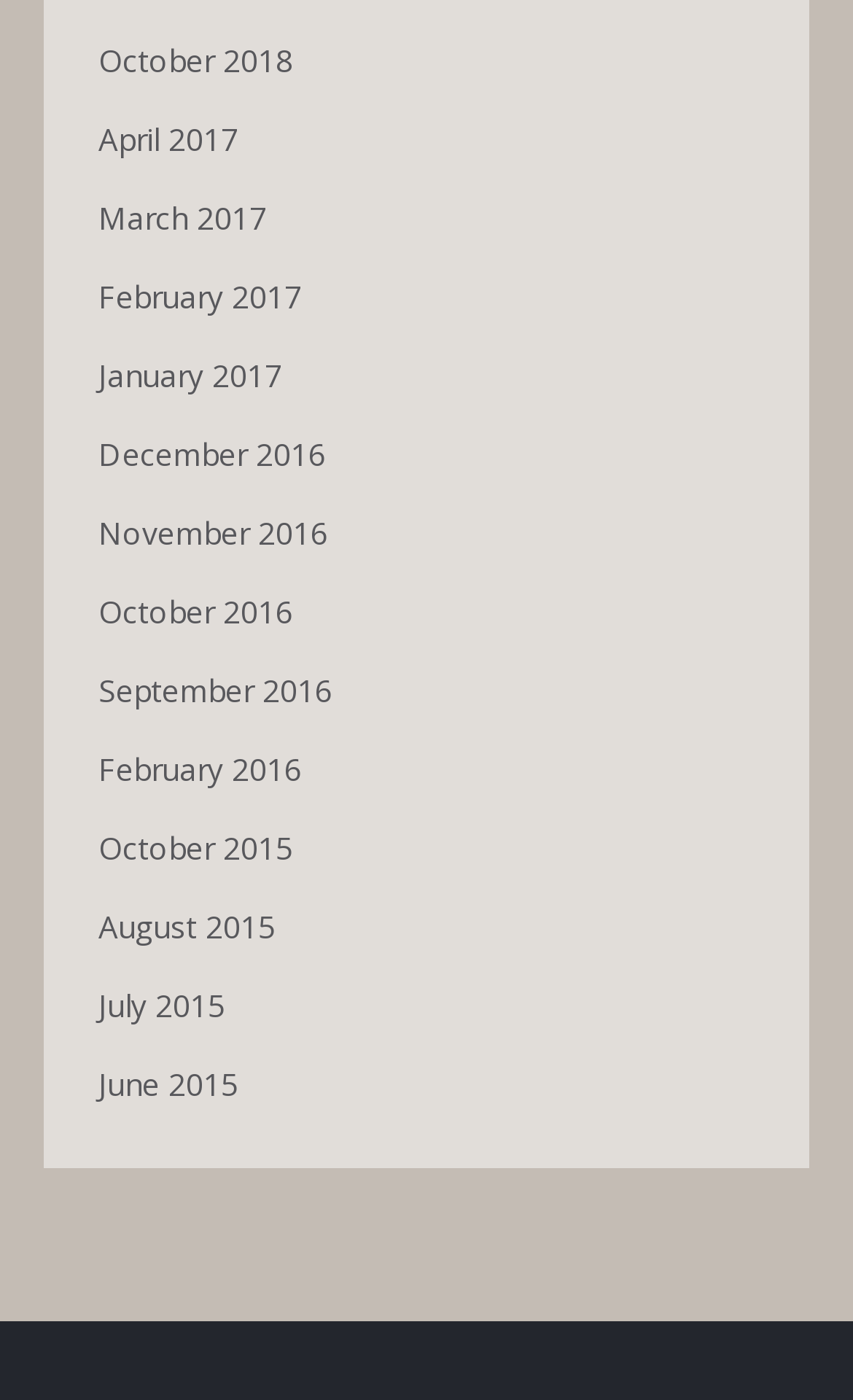Are the links in chronological order?
Provide a short answer using one word or a brief phrase based on the image.

No